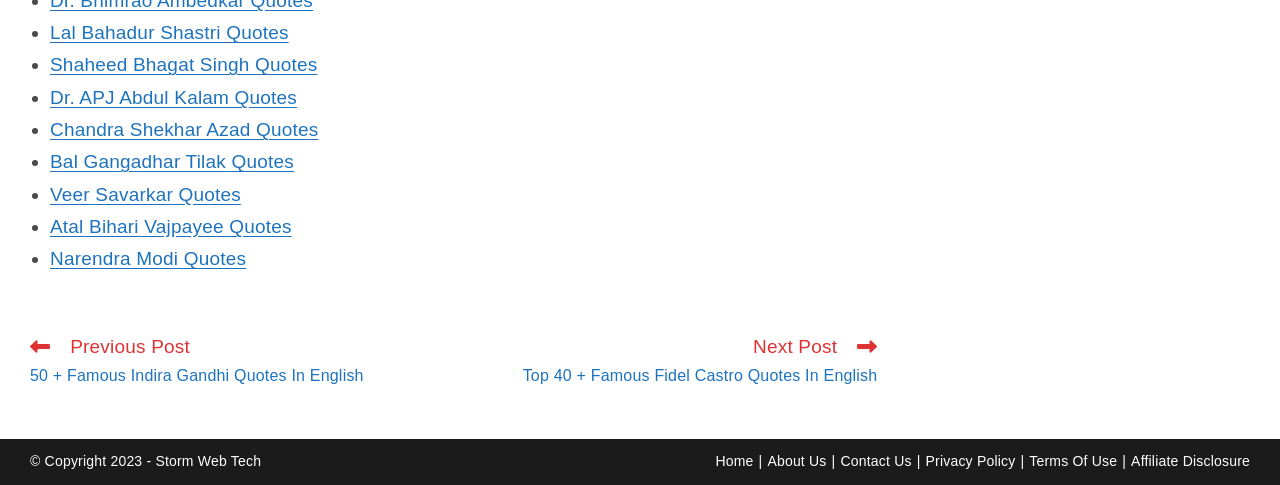Locate the bounding box coordinates of the clickable area needed to fulfill the instruction: "View Narendra Modi Quotes".

[0.039, 0.512, 0.192, 0.555]